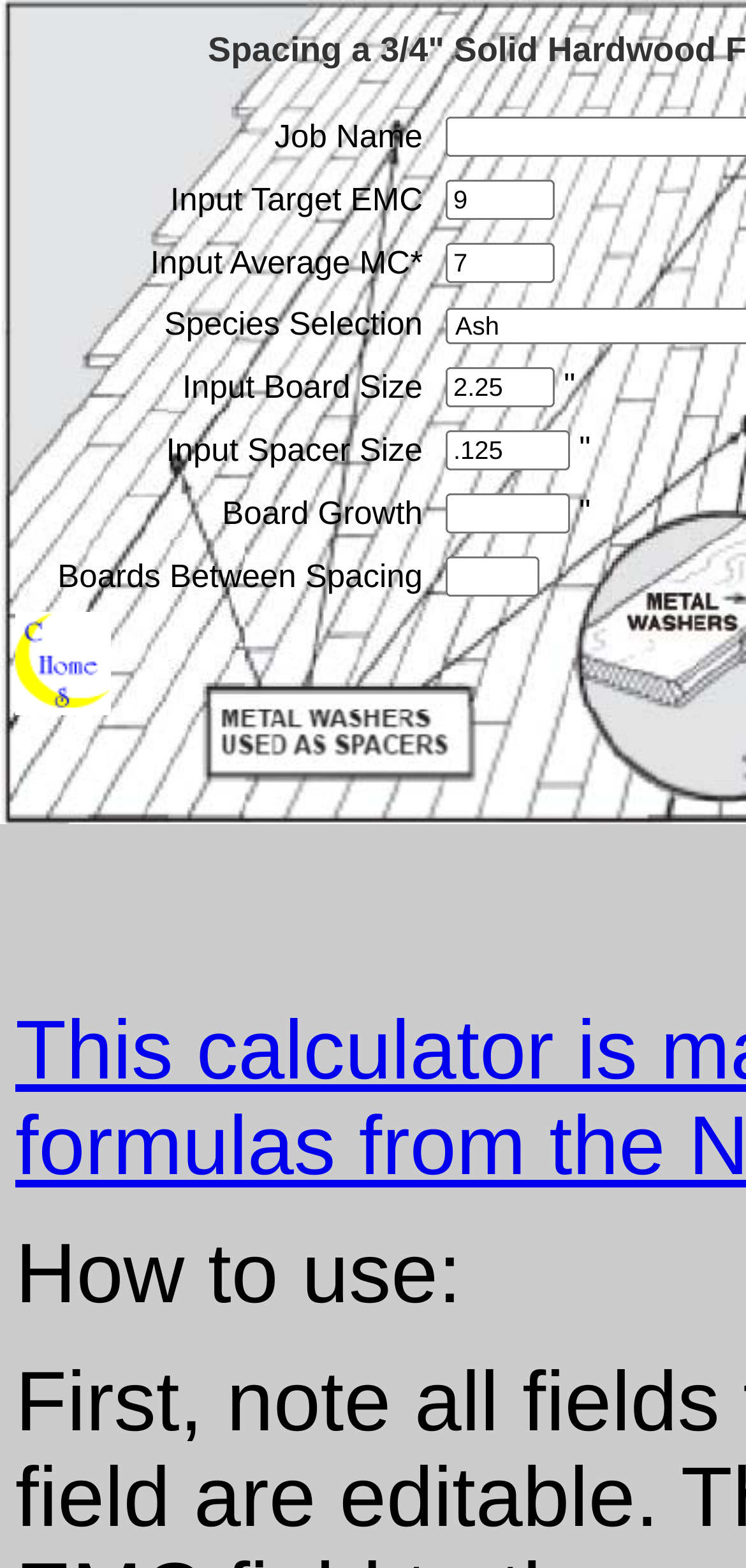Locate the UI element that matches the description name="Space" in the webpage screenshot. Return the bounding box coordinates in the format (top-left x, top-left y, bottom-right x, bottom-right y), with values ranging from 0 to 1.

[0.597, 0.355, 0.723, 0.381]